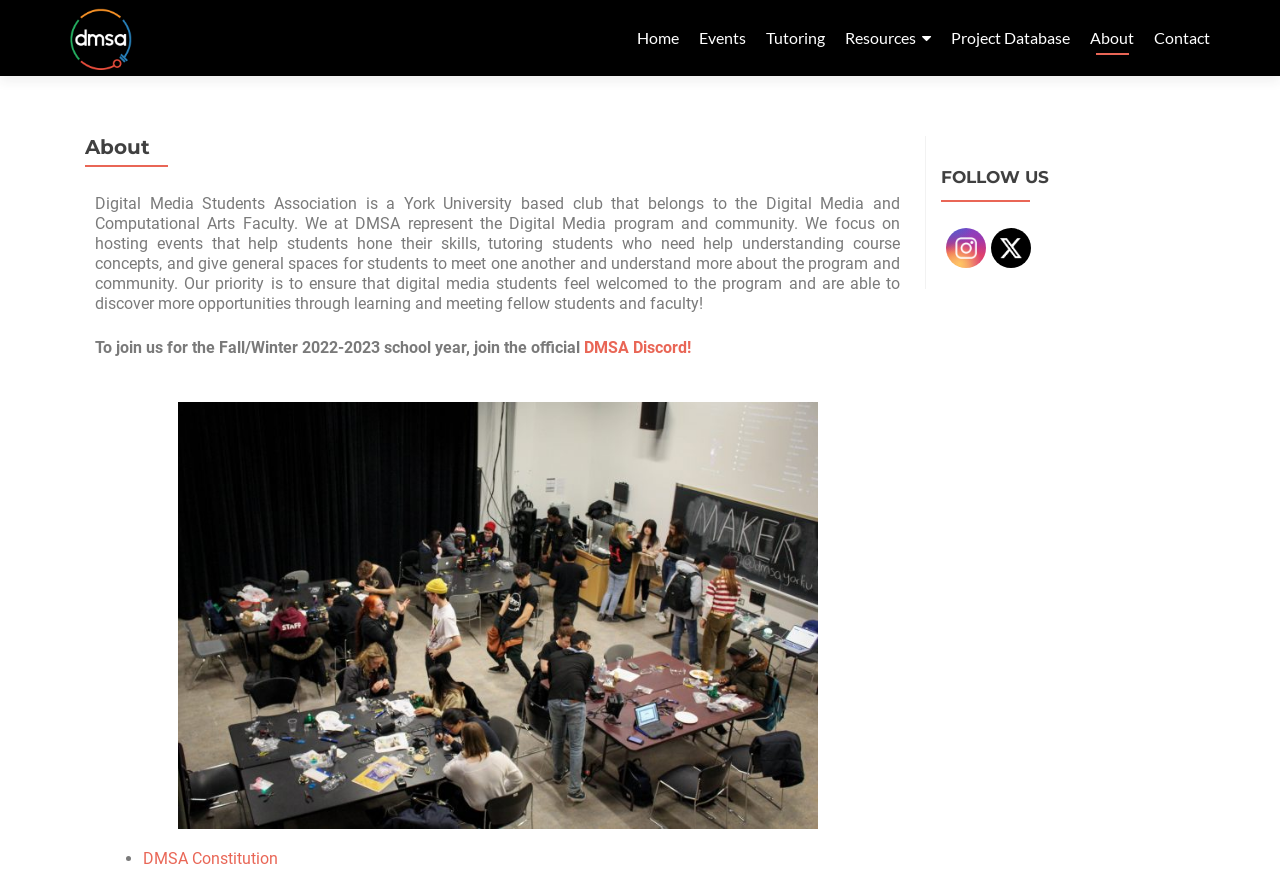How can one join the club?
With the help of the image, please provide a detailed response to the question.

The main text mentions that to join the club for the Fall/Winter 2022-2023 school year, one needs to join the official DMSA Discord.